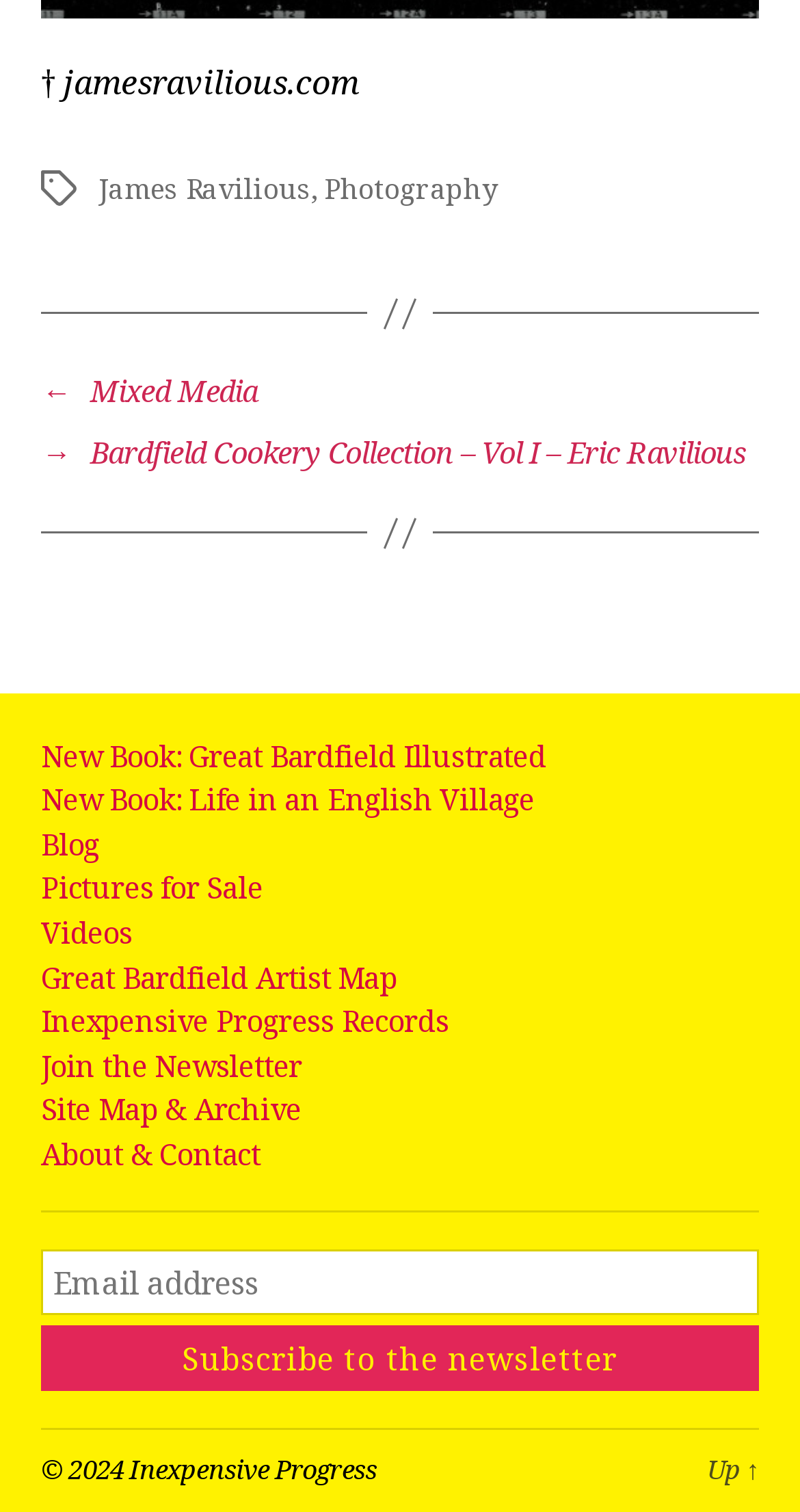What is the purpose of the textbox at the bottom of the webpage? From the image, respond with a single word or brief phrase.

Subscribe to the newsletter